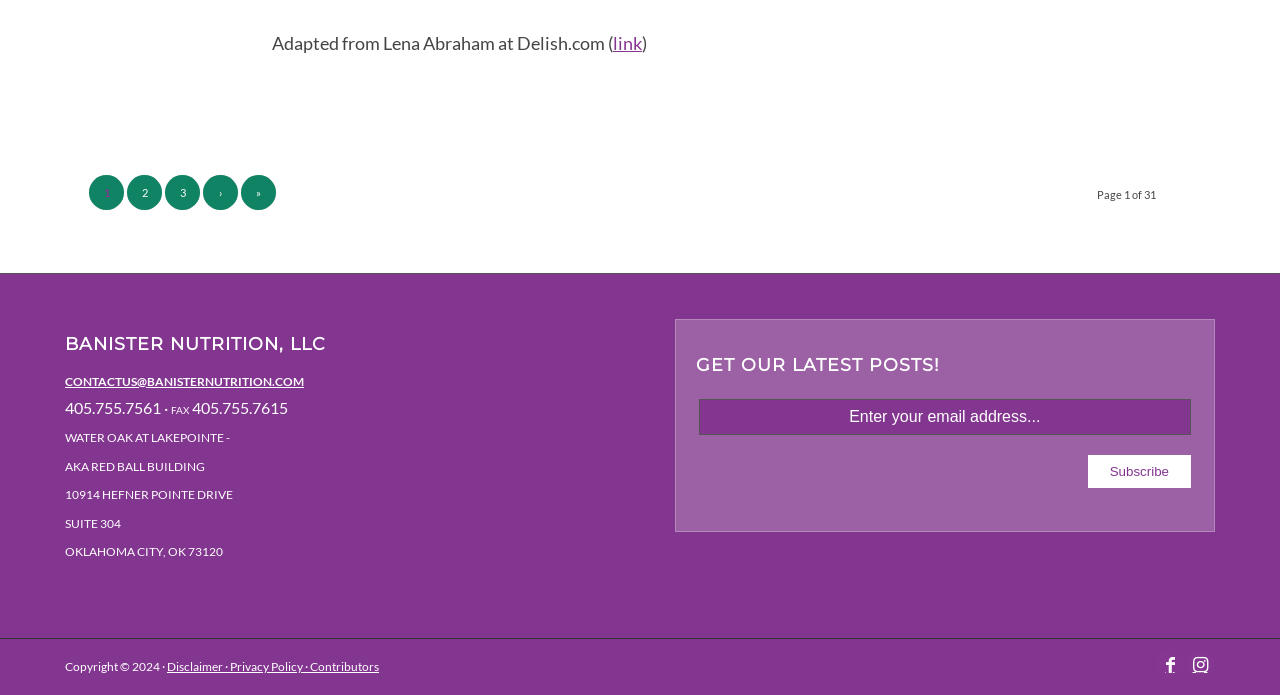Answer the question using only one word or a concise phrase: What is the link to the disclaimer page?

Disclaimer